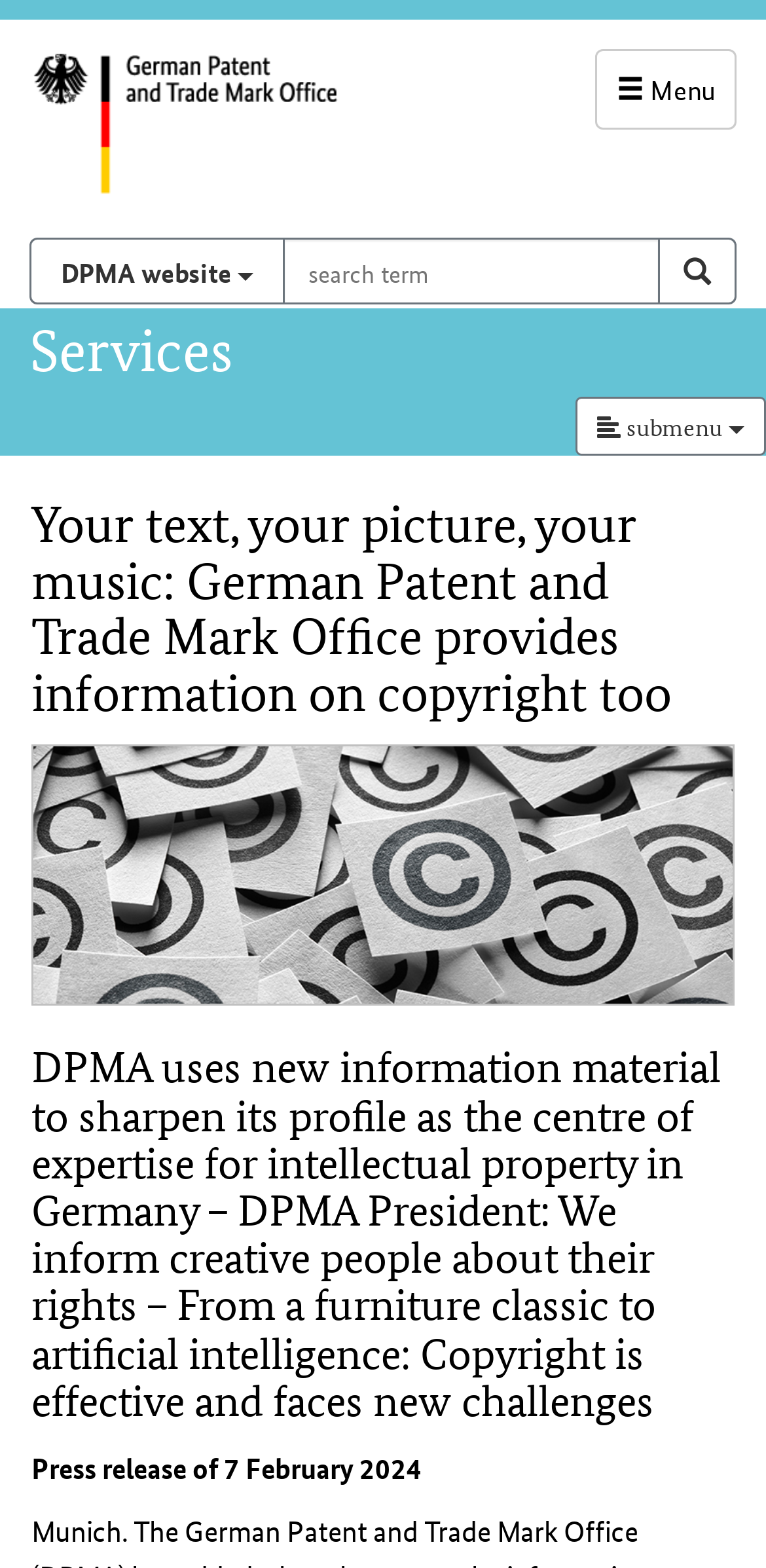What is the purpose of the search bar?
Based on the visual information, provide a detailed and comprehensive answer.

The search bar is located at the top of the webpage, and it has a button that says 'Search on DPMA website'. This suggests that the purpose of the search bar is to search for information on the DPMA website.